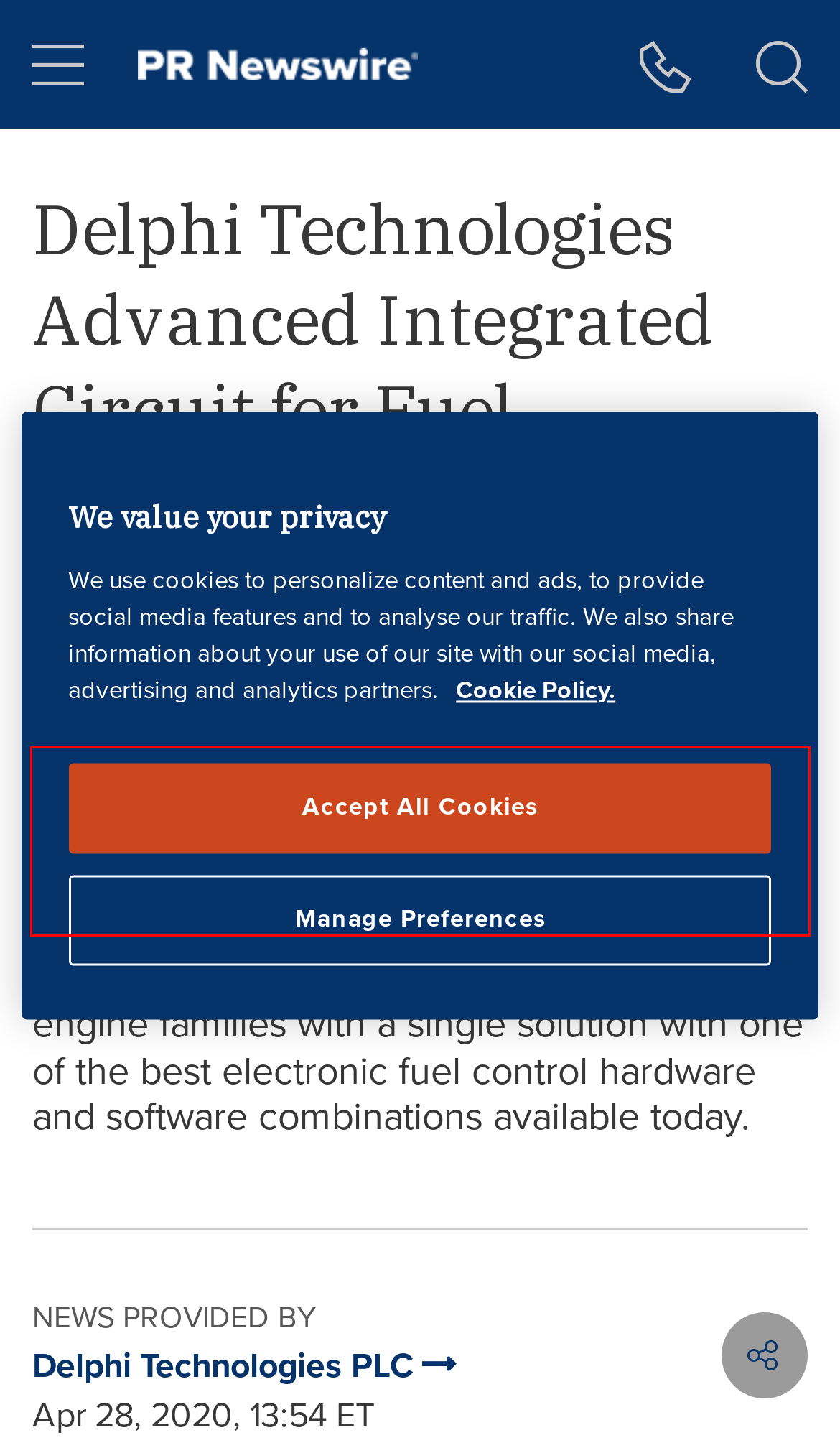You have a screenshot with a red rectangle around a UI element. Recognize and extract the text within this red bounding box using OCR.

- DIFlex ASIC delivers 25 percent reduction in software complexity; 20 percent drop in deployment costs; and a three-fold increase in diagnostic capabilities.